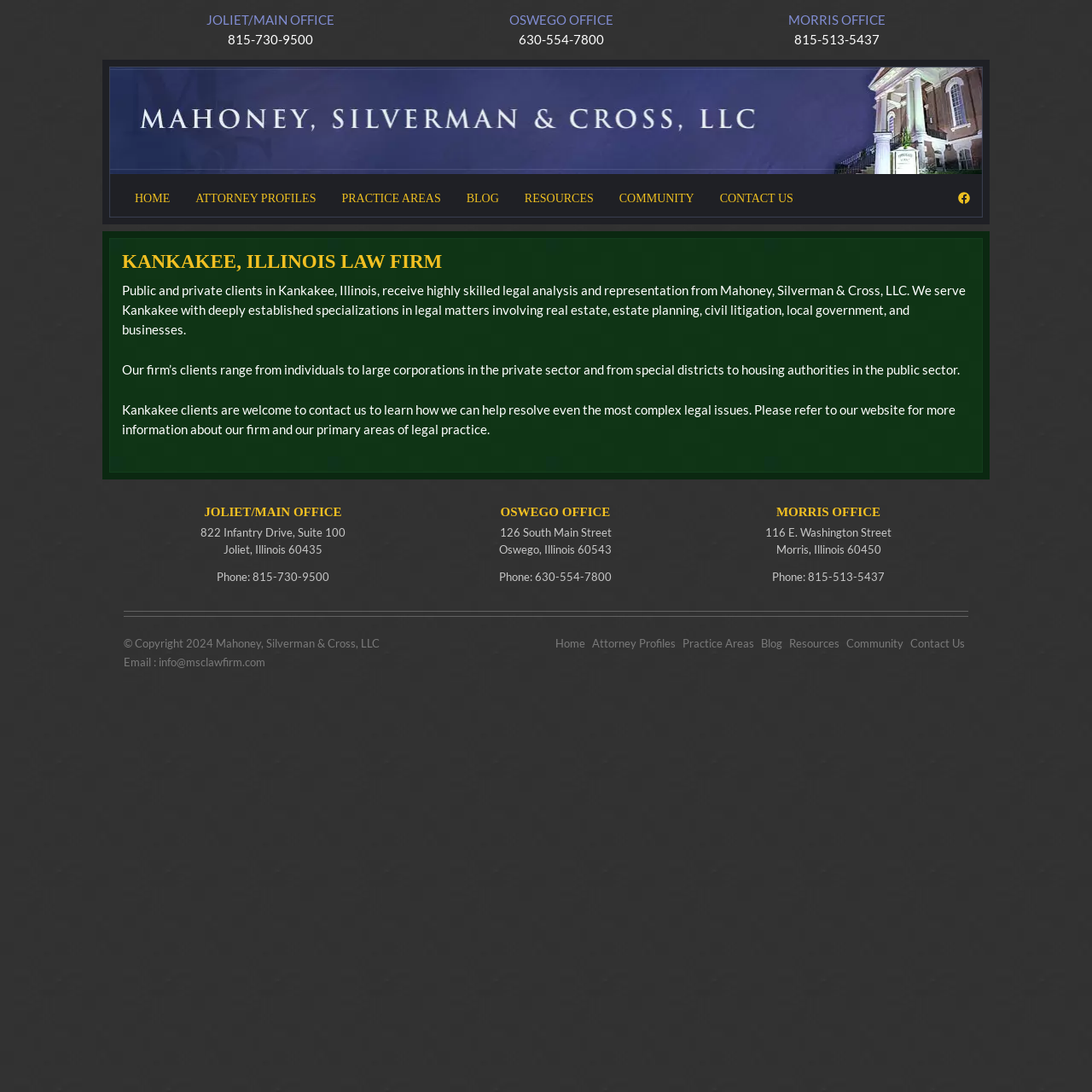Using the format (top-left x, top-left y, bottom-right x, bottom-right y), provide the bounding box coordinates for the described UI element. All values should be floating point numbers between 0 and 1: Attorney Profiles

[0.167, 0.163, 0.301, 0.199]